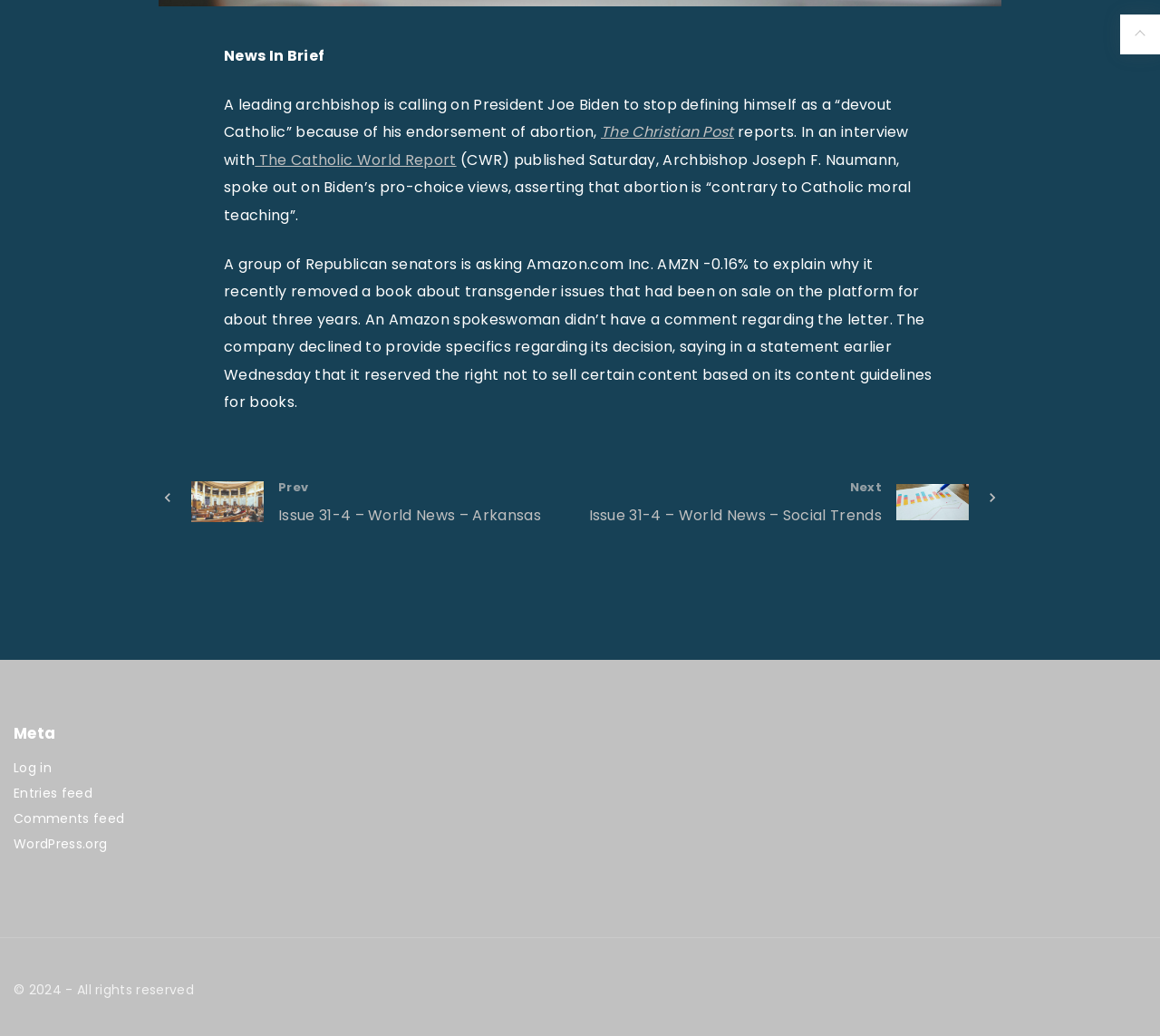What is the name of the company mentioned in the second article?
Give a thorough and detailed response to the question.

I read the text of the second article, which mentions 'Amazon.com Inc.' and 'An Amazon spokeswoman'. The company mentioned in the article is Amazon.